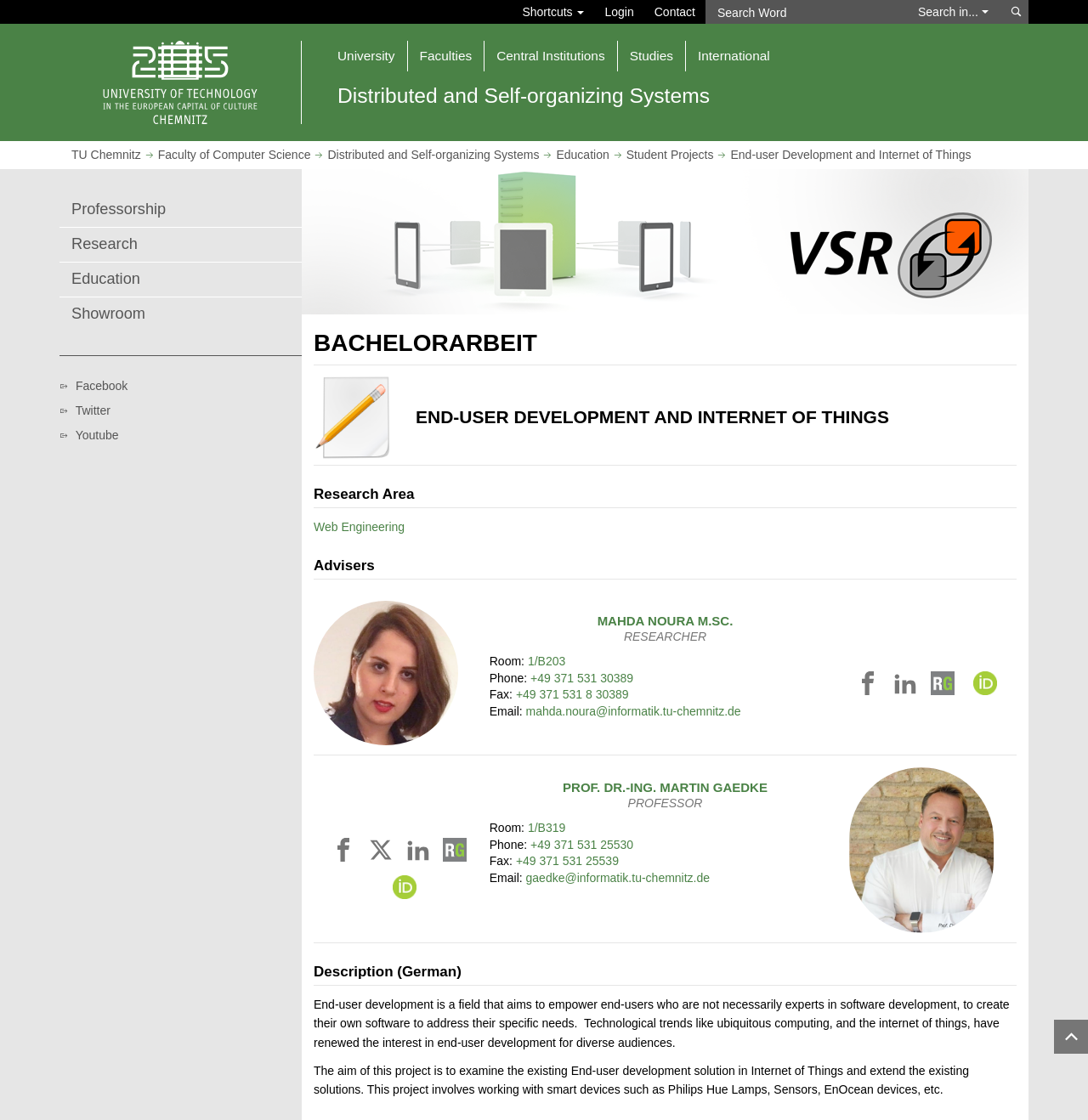Provide the bounding box coordinates of the area you need to click to execute the following instruction: "View the professor's profile".

[0.517, 0.696, 0.705, 0.709]